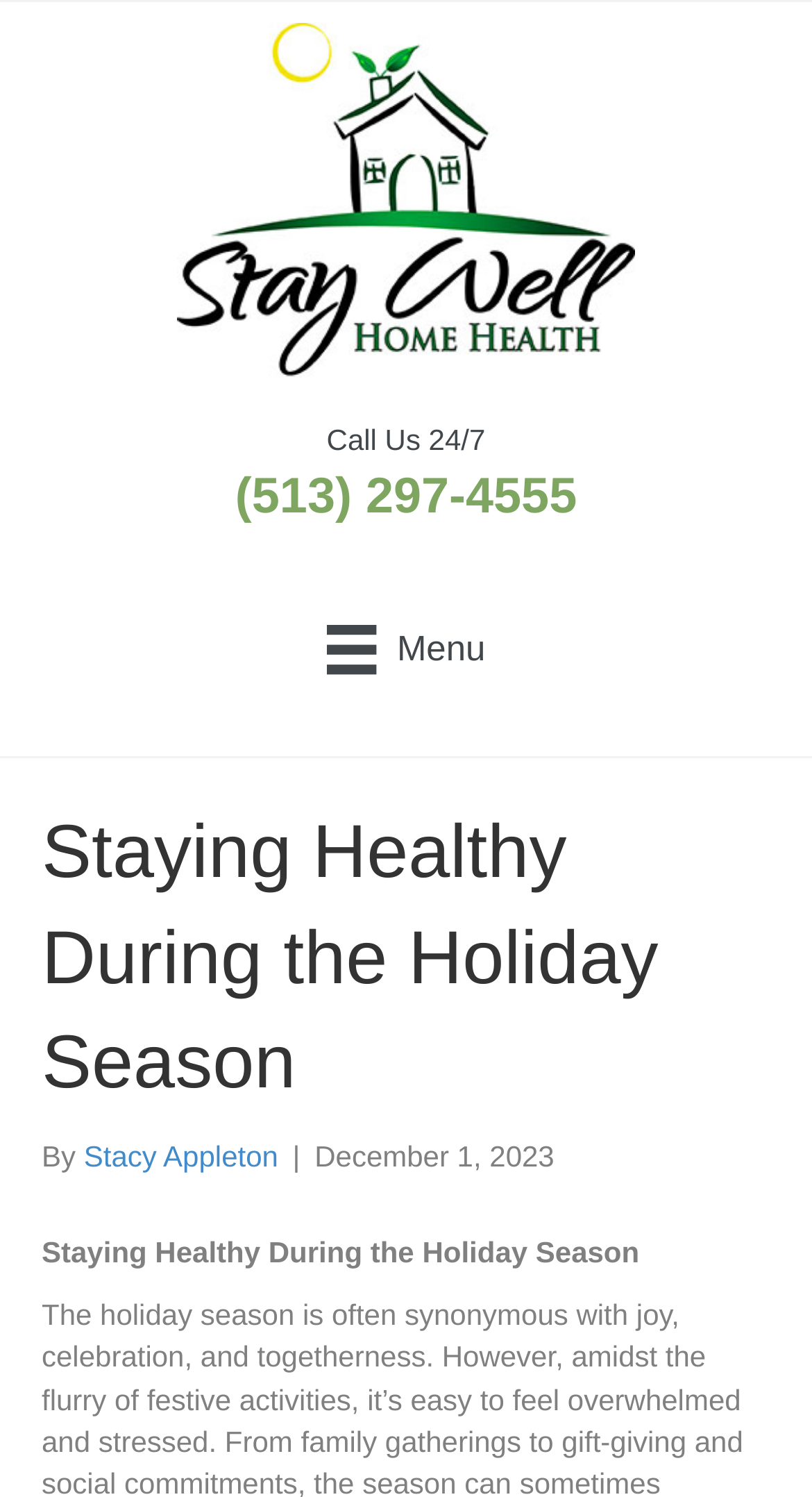Explain the webpage's design and content in an elaborate manner.

The webpage is about staying healthy during the holiday season. At the top left corner, there is a logo of "Stay Well Home Health" with a link to the homepage. Below the logo, there is a call-to-action section with a "Call Us 24/7" label and a phone number "(513) 297-4555" next to it. To the right of this section, there is a "Menu" button with an icon.

Below the top section, there is a main heading "Staying Healthy During the Holiday Season" that spans almost the entire width of the page. The author's name, "Stacy Appleton", is mentioned below the heading, along with the date "December 1, 2023". 

The main content of the webpage starts below the heading, with a repeated title "Staying Healthy During the Holiday Season" that serves as an introduction to the article.